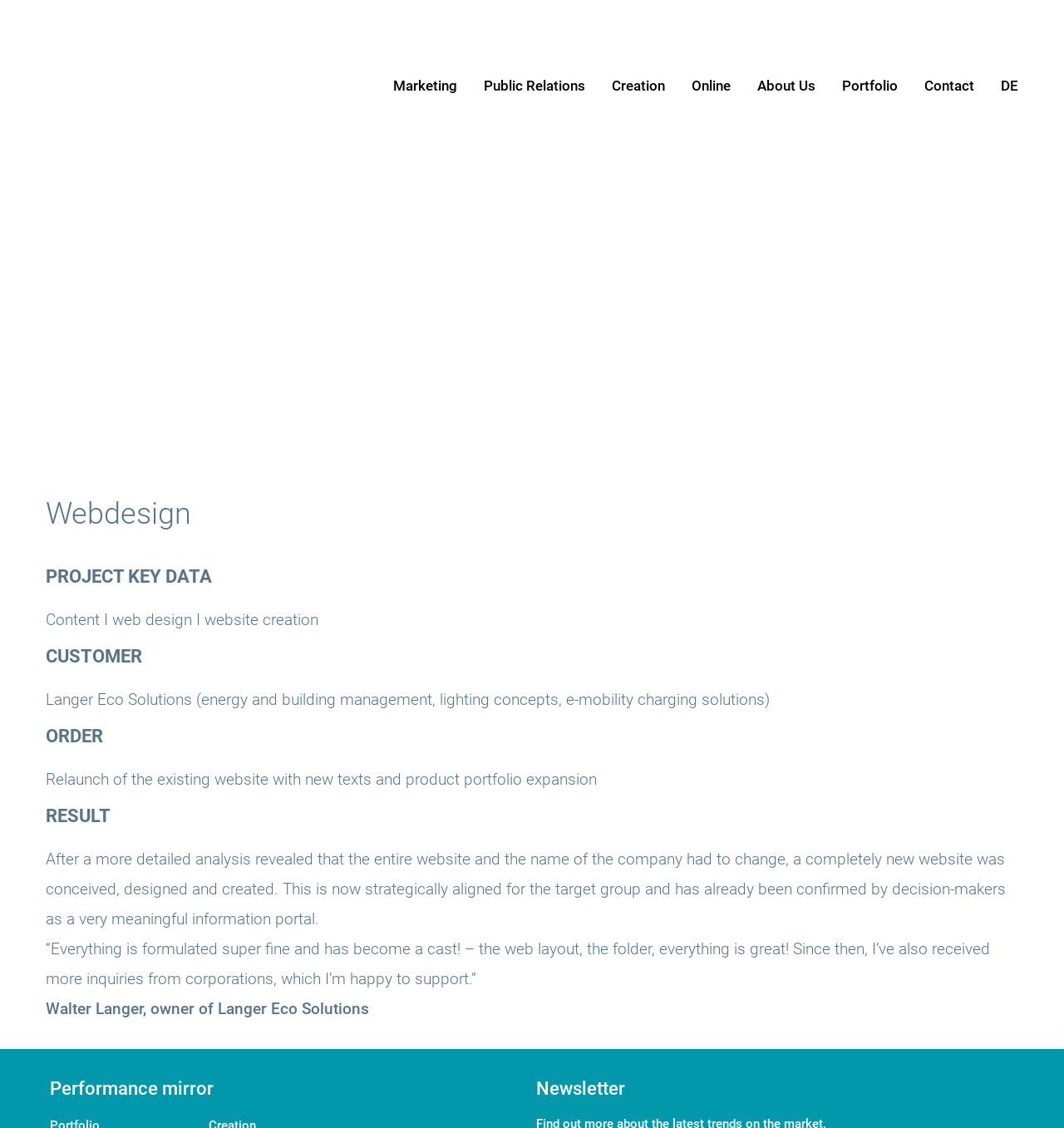Please locate the bounding box coordinates for the element that should be clicked to achieve the following instruction: "Switch to the German version". Ensure the coordinates are given as four float numbers between 0 and 1, i.e., [left, top, right, bottom].

[0.941, 0.055, 0.957, 0.097]